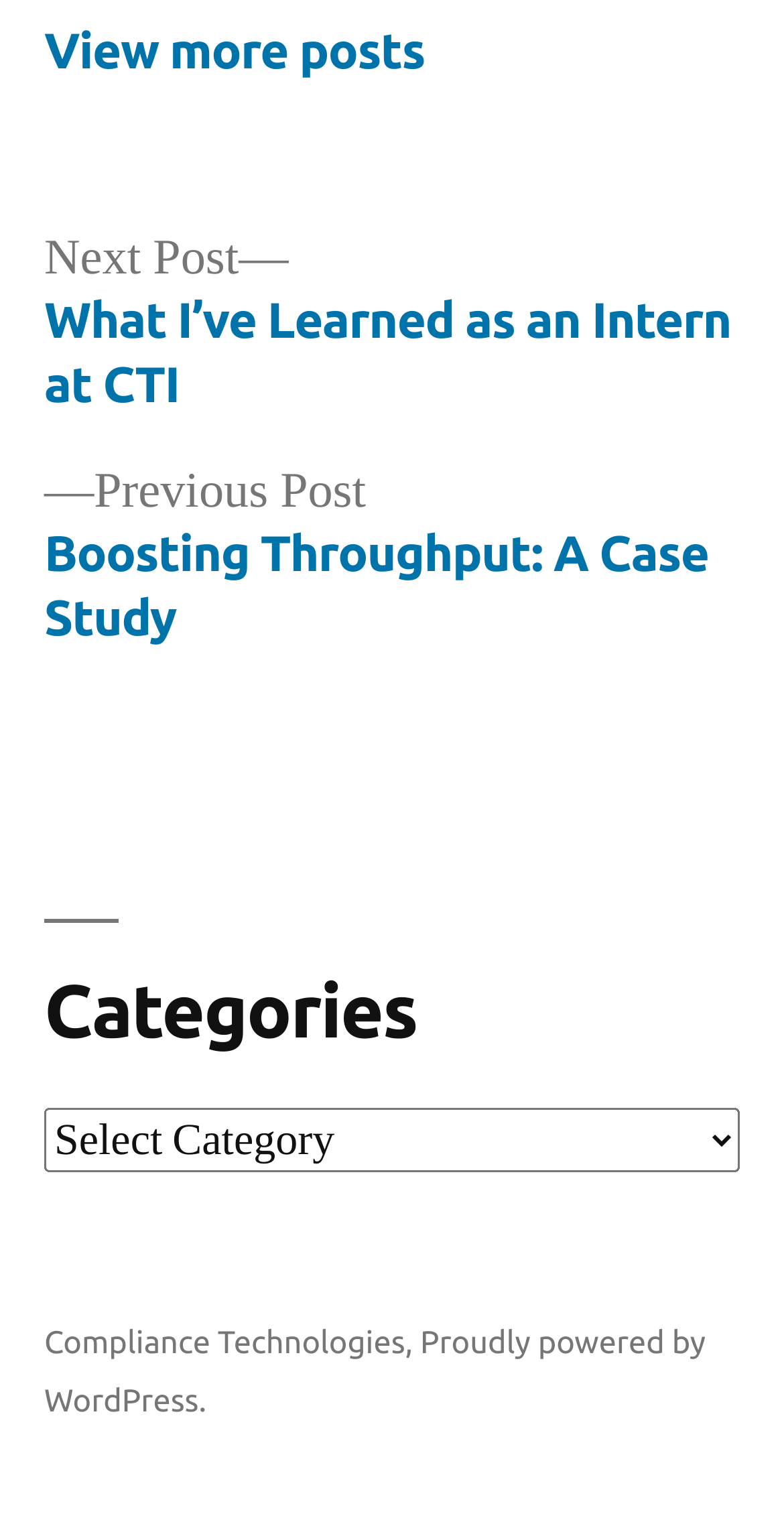Using the description "View more posts", locate and provide the bounding box of the UI element.

[0.056, 0.015, 0.542, 0.054]